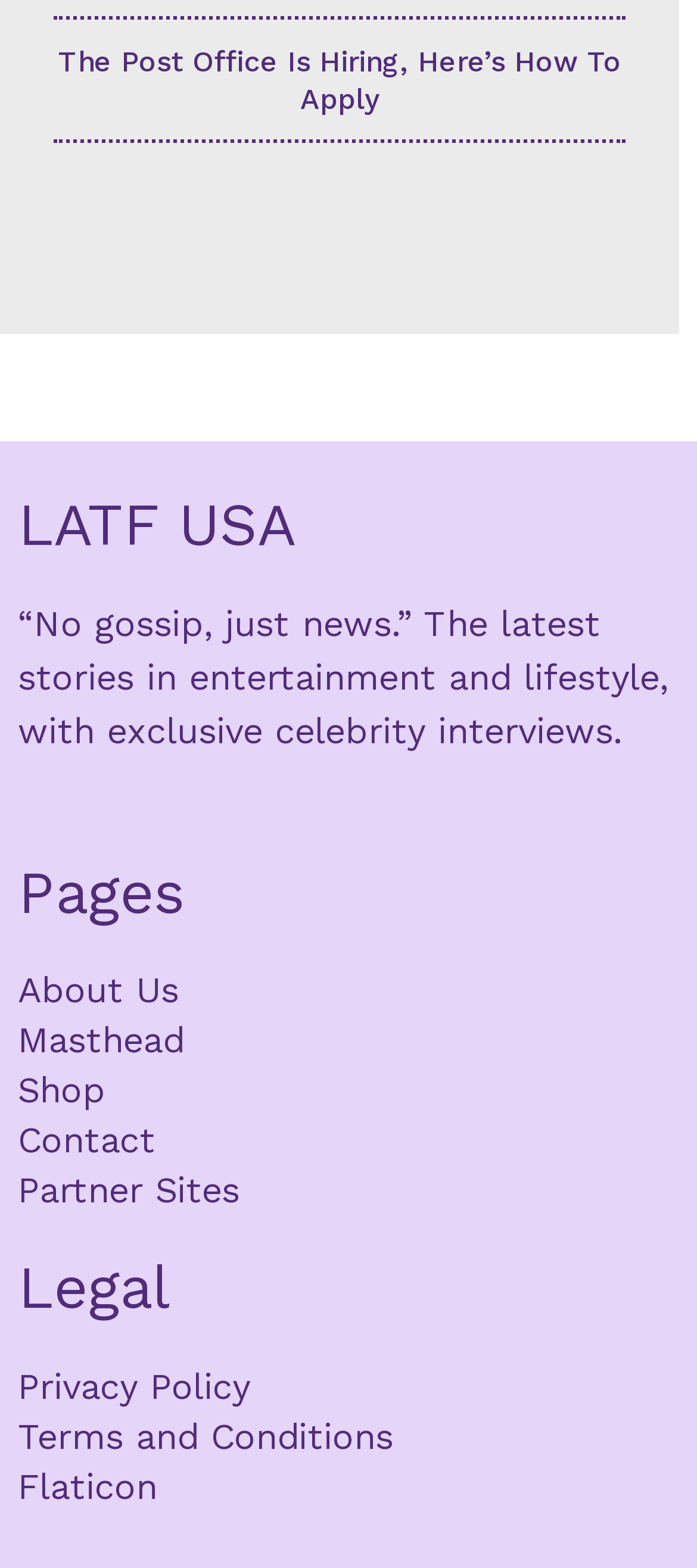Please identify the bounding box coordinates of the area that needs to be clicked to fulfill the following instruction: "Visit the about us page."

[0.026, 0.616, 0.344, 0.648]